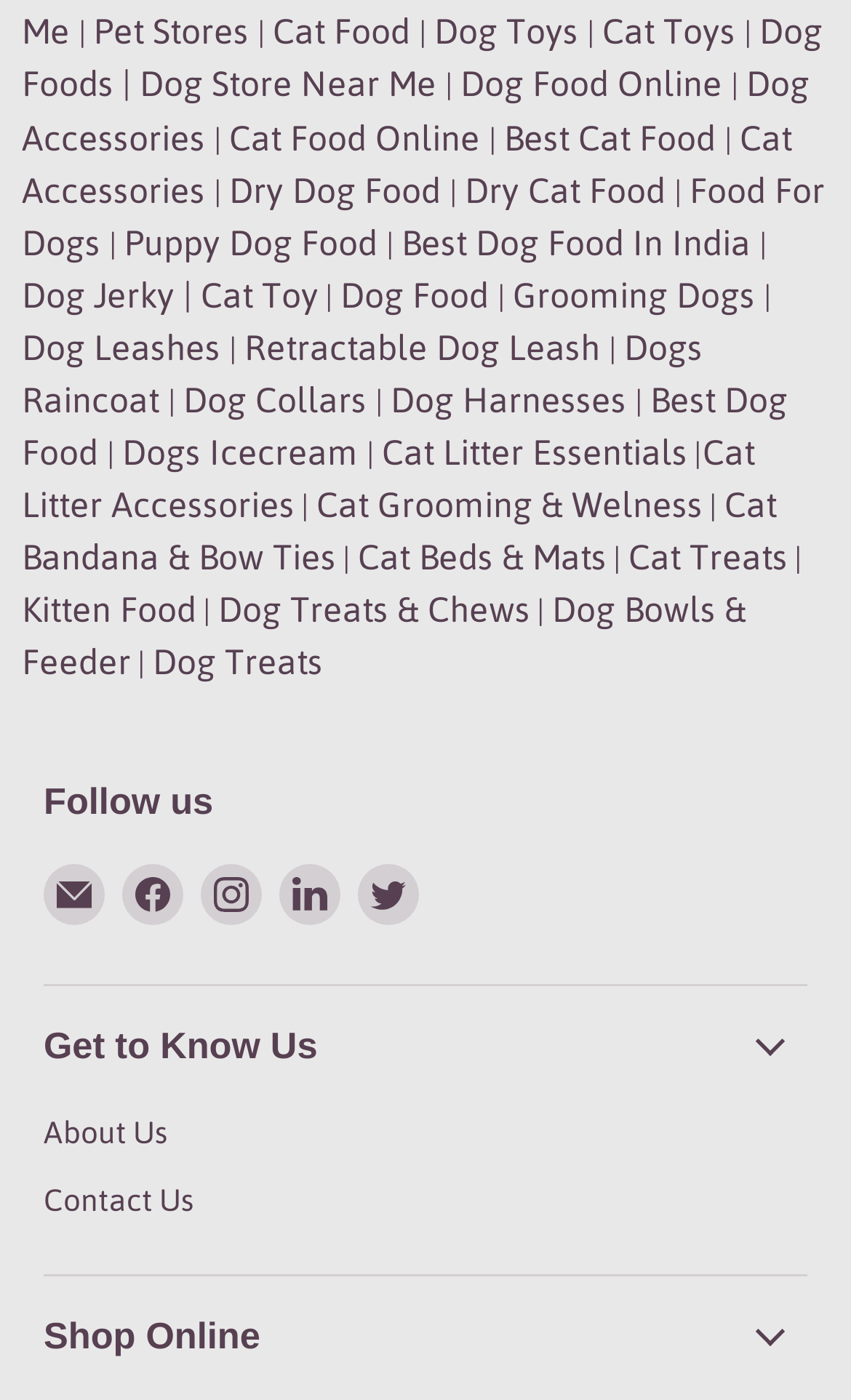Locate the bounding box coordinates of the item that should be clicked to fulfill the instruction: "Follow on Facebook".

[0.144, 0.618, 0.215, 0.661]